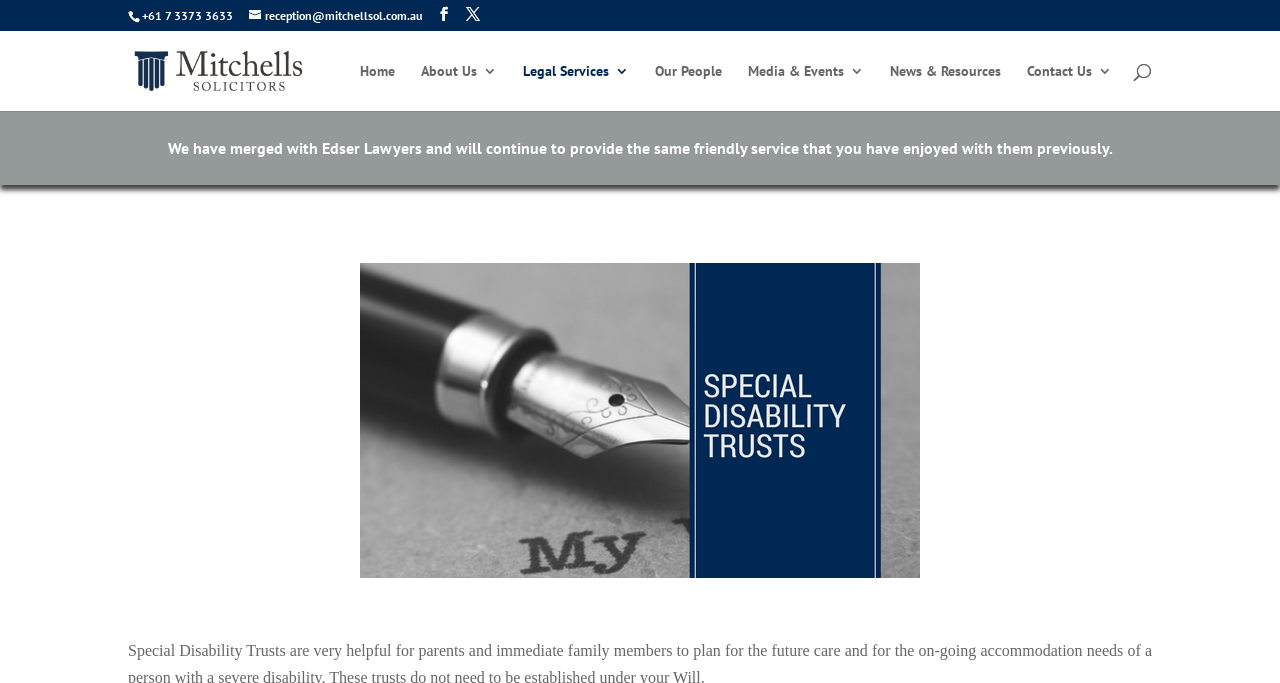Is there a search function on the webpage?
Based on the image, answer the question with a single word or brief phrase.

Yes